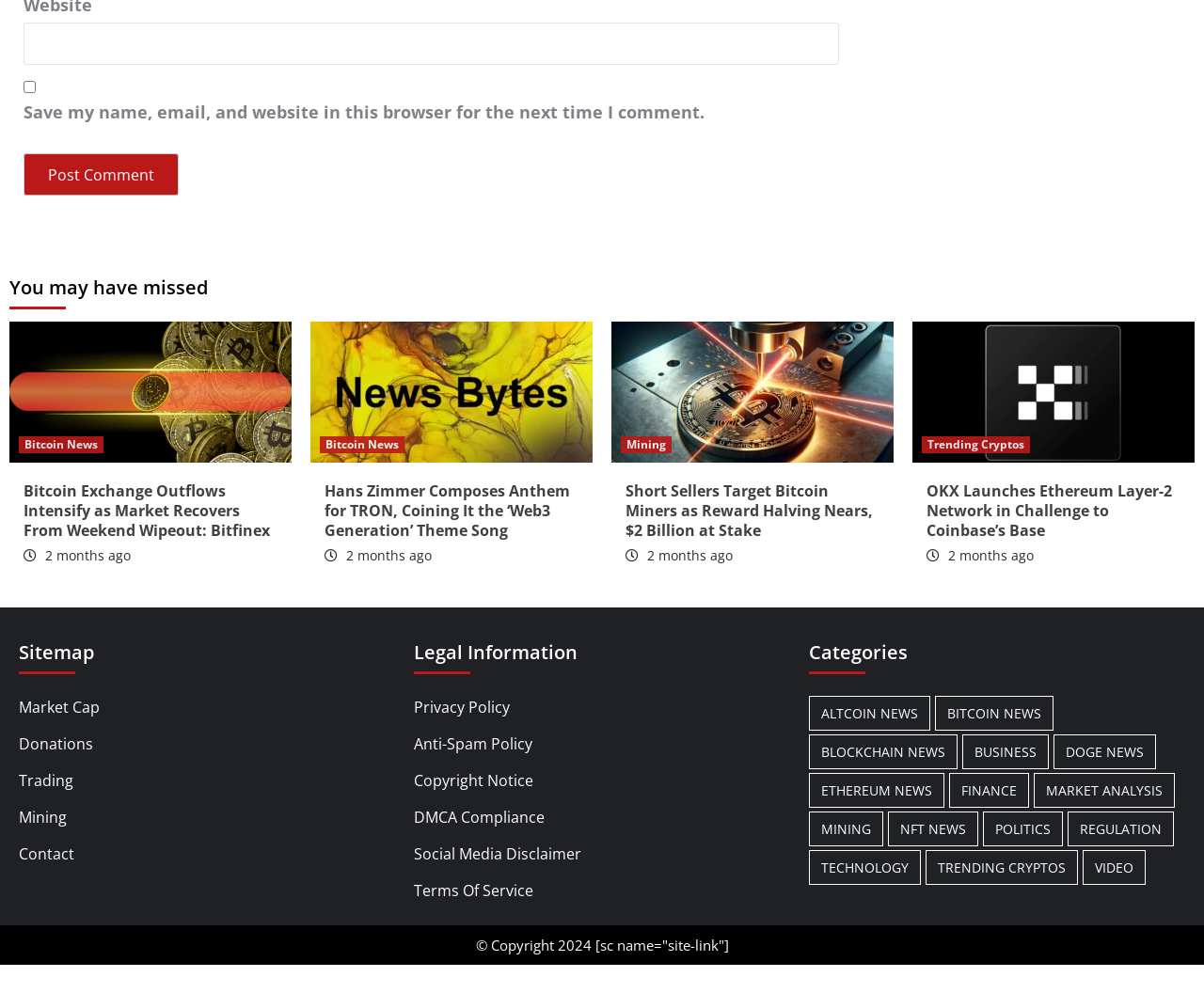What is the topic of the first article?
Please provide a single word or phrase as your answer based on the screenshot.

Bitcoin Exchange Outflows